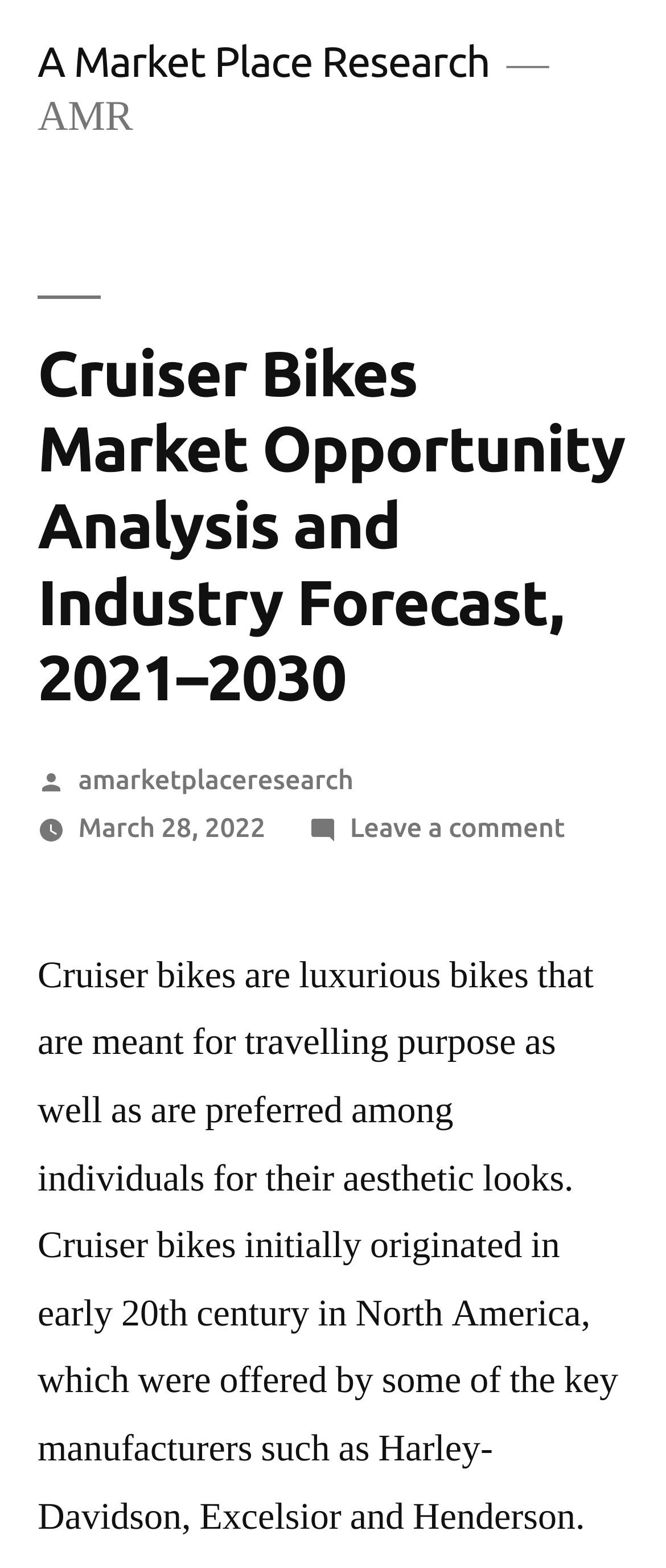Please respond to the question using a single word or phrase:
When was the article posted?

March 28, 2022